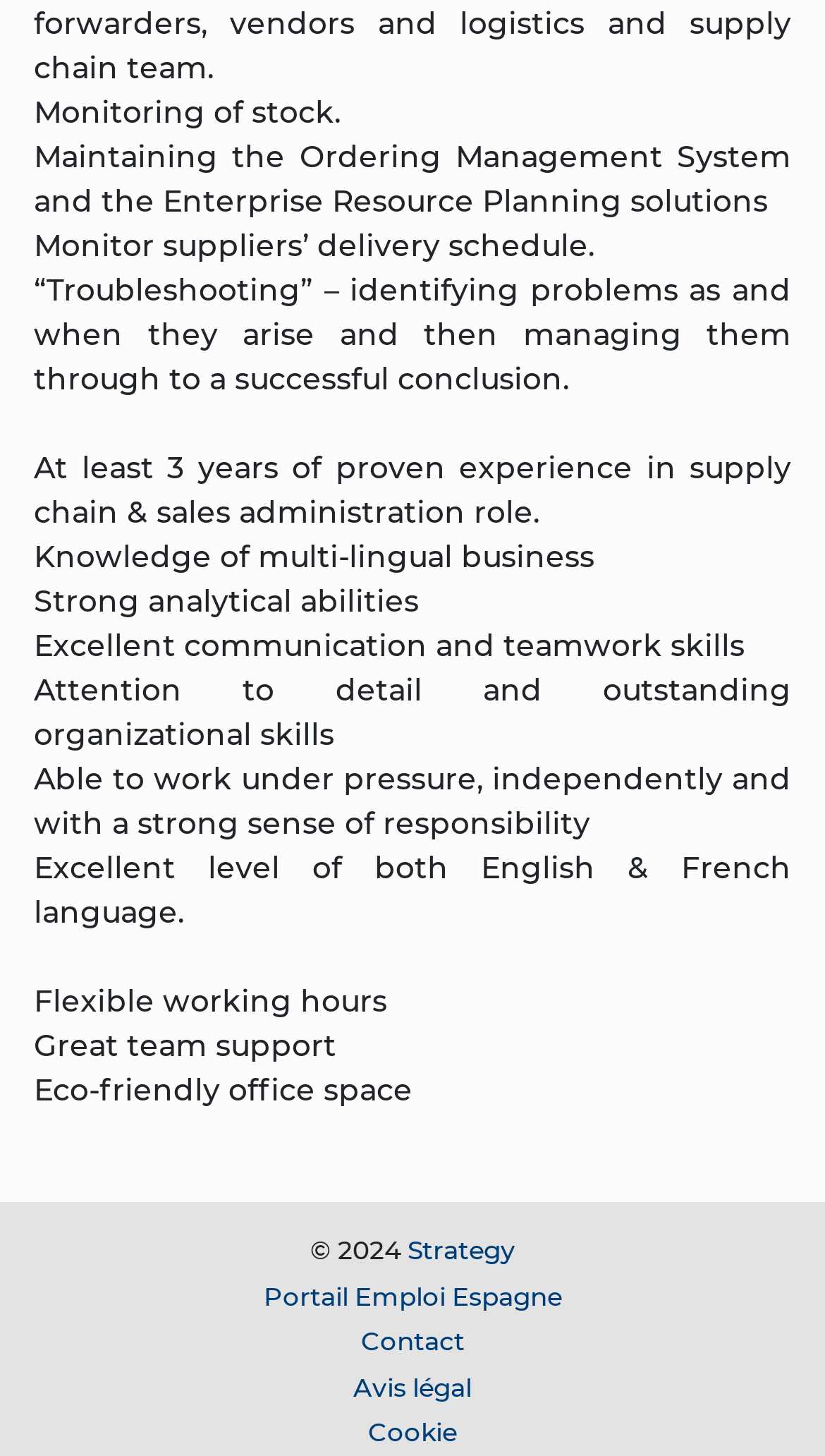Please answer the following question using a single word or phrase: 
What is the language proficiency required for the job?

English & French